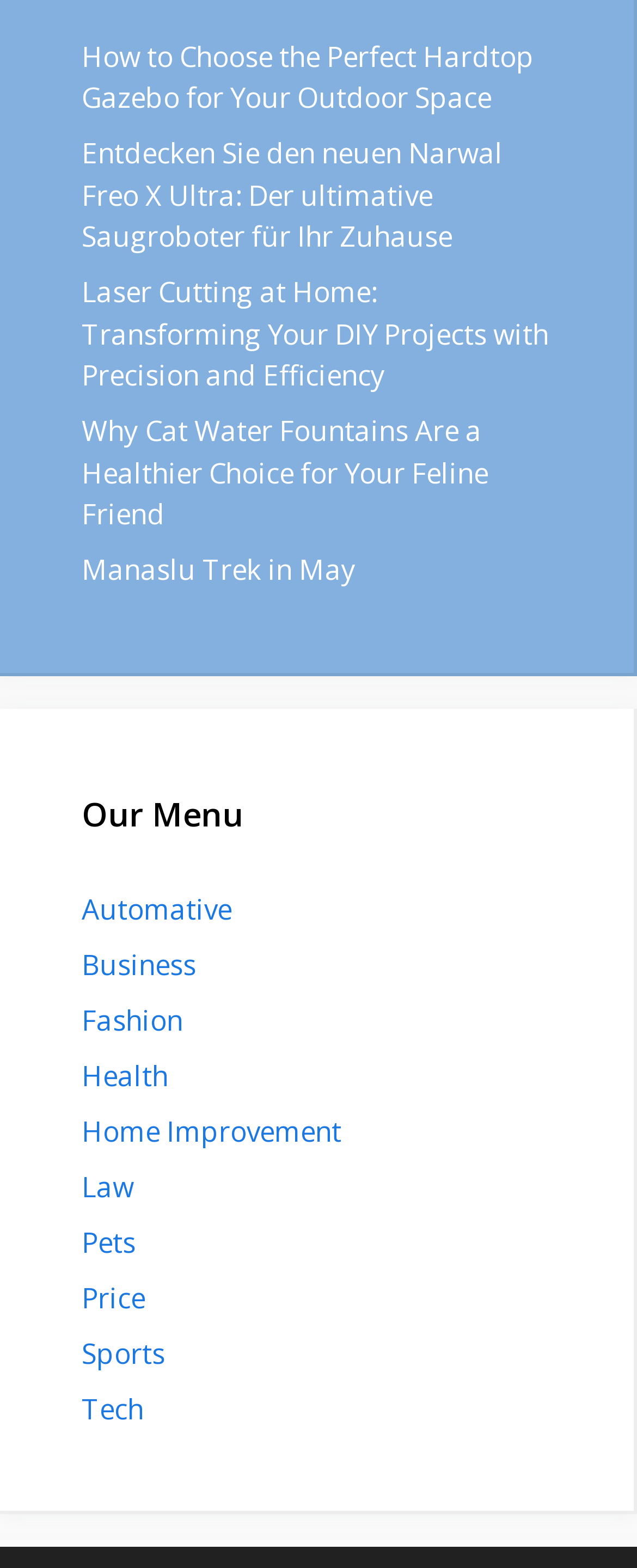What is the last link under 'Our Menu'?
From the details in the image, provide a complete and detailed answer to the question.

The last link under 'Our Menu' has an OCR text 'Tech', which indicates that it is related to technology.